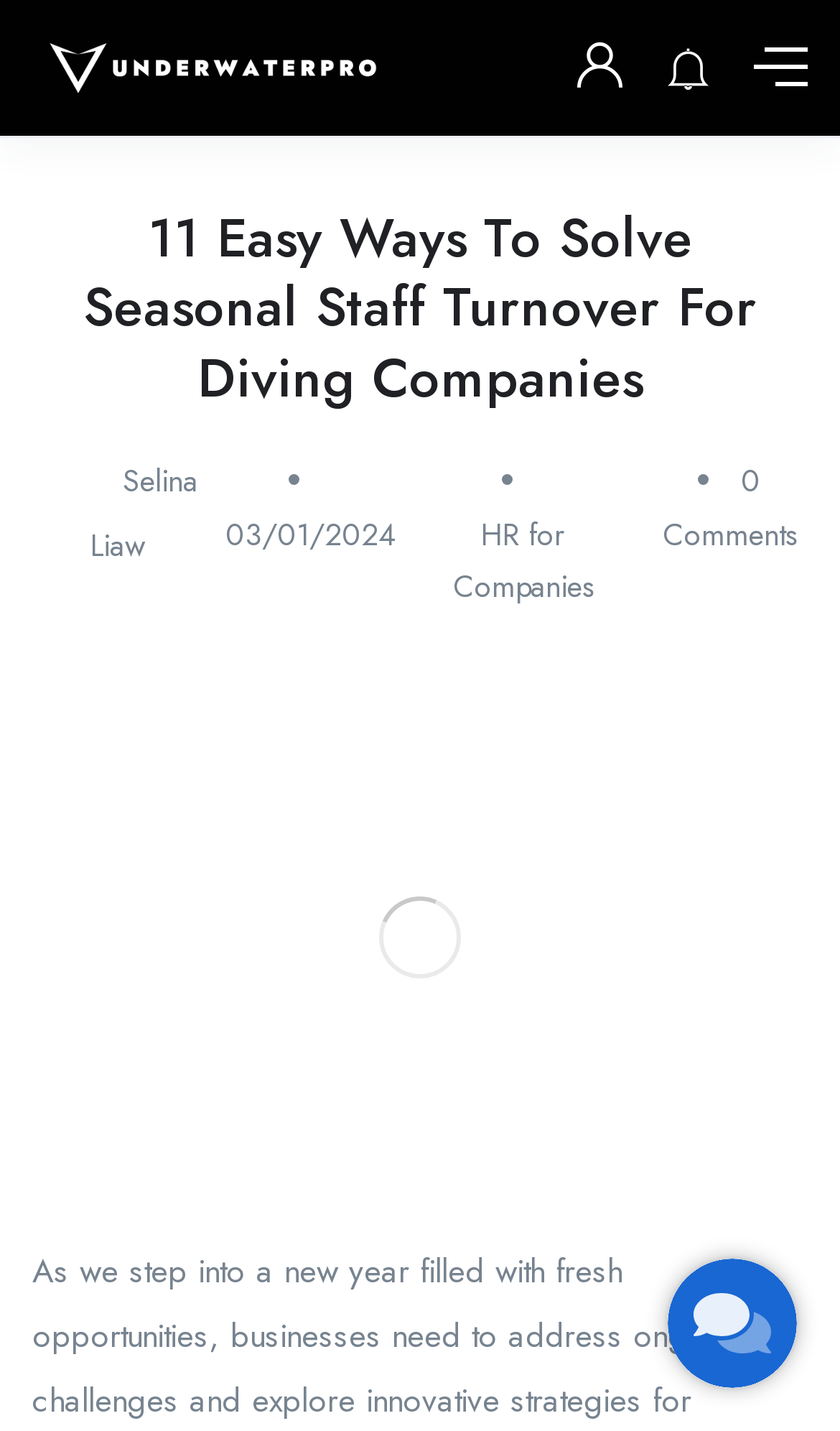What is the category of the article? From the image, respond with a single word or brief phrase.

HR for Companies